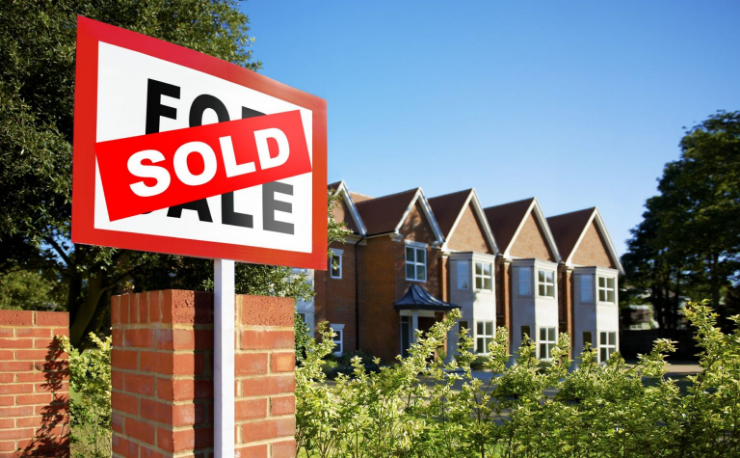What type of environment is depicted?
Using the screenshot, give a one-word or short phrase answer.

Serene